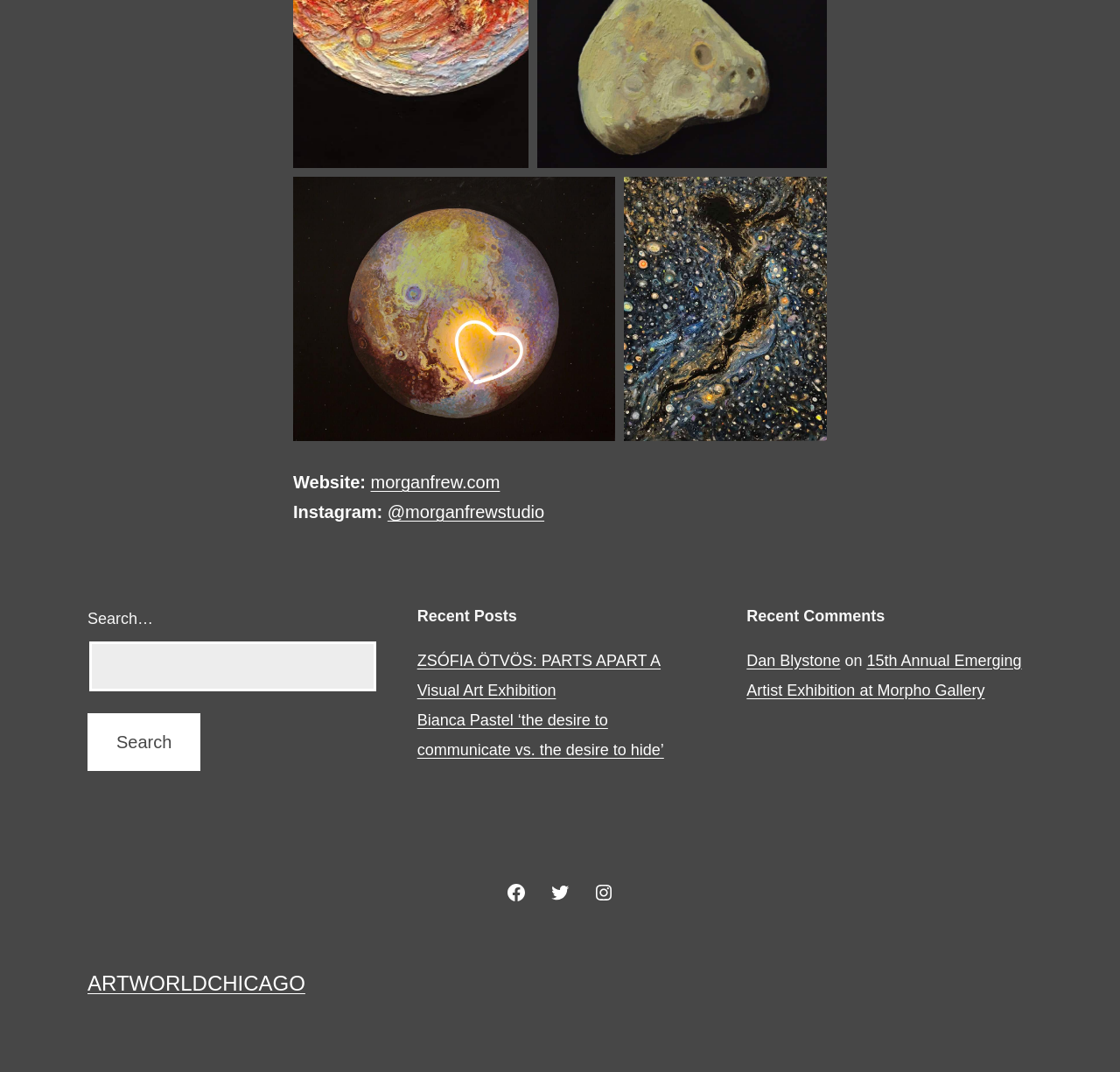Bounding box coordinates should be provided in the format (top-left x, top-left y, bottom-right x, bottom-right y) with all values between 0 and 1. Identify the bounding box for this UI element: parent_node: Search… name="s"

[0.08, 0.598, 0.336, 0.645]